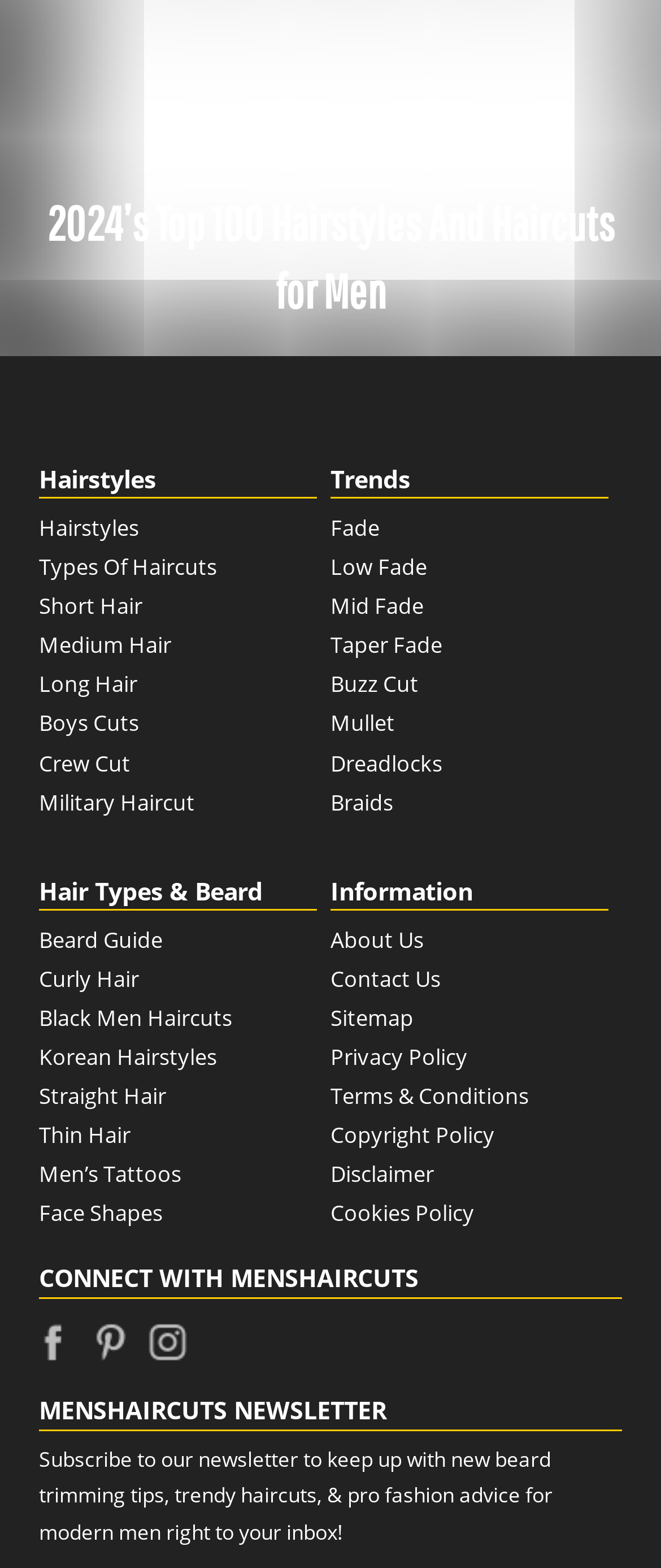Provide the bounding box coordinates for the UI element that is described as: "Sitemap".

[0.5, 0.639, 0.626, 0.659]